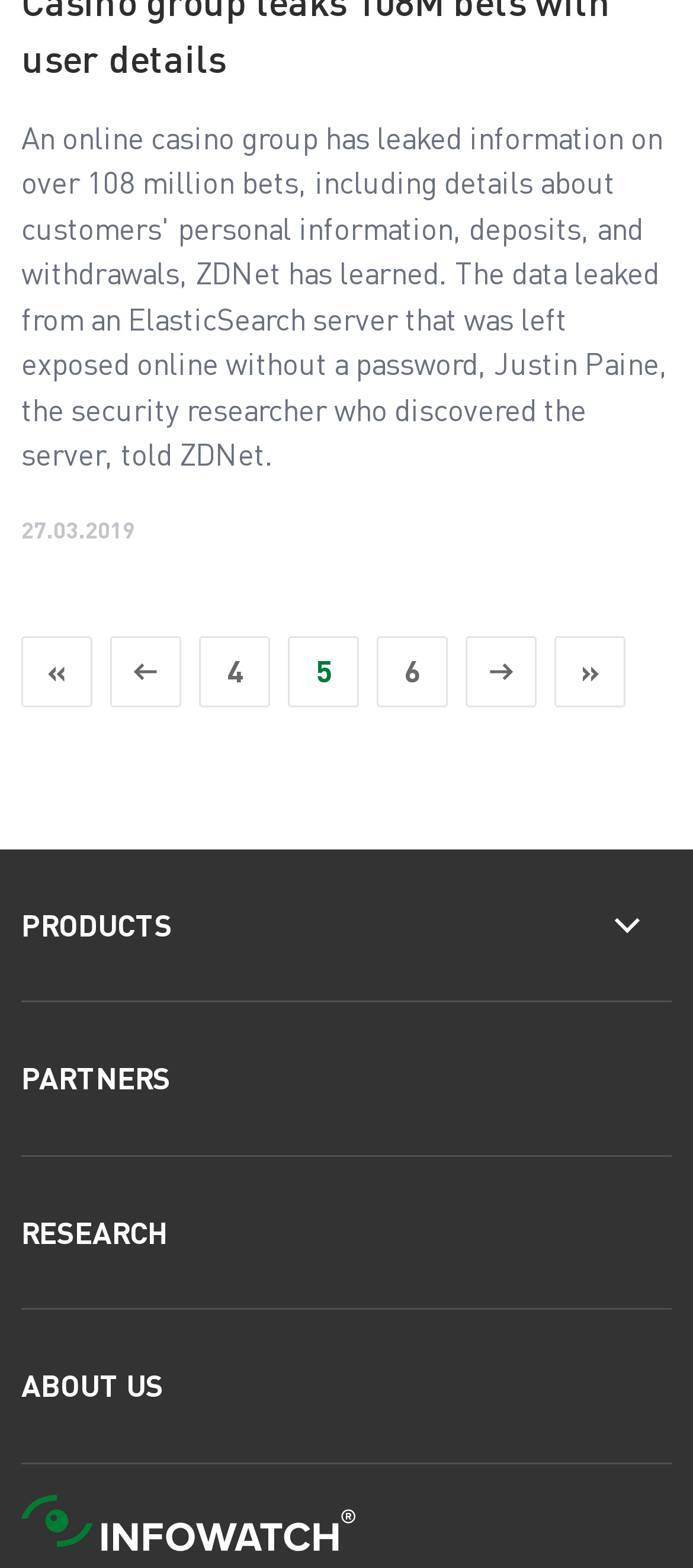Find the bounding box coordinates of the area that needs to be clicked in order to achieve the following instruction: "View page 6". The coordinates should be specified as four float numbers between 0 and 1, i.e., [left, top, right, bottom].

[0.544, 0.406, 0.646, 0.451]